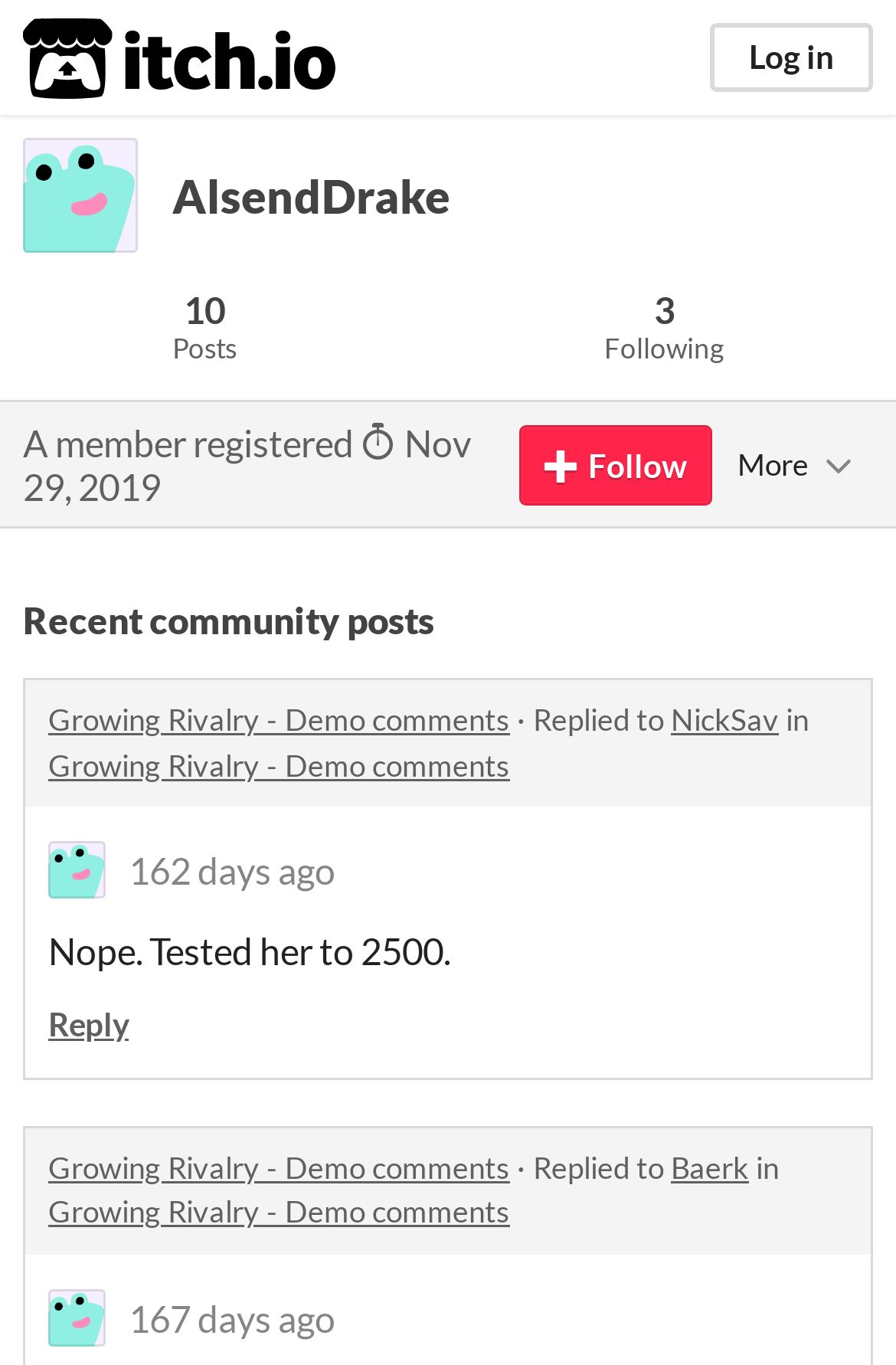Specify the bounding box coordinates of the region I need to click to perform the following instruction: "Log in". The coordinates must be four float numbers in the range of 0 to 1, i.e., [left, top, right, bottom].

[0.792, 0.017, 0.974, 0.067]